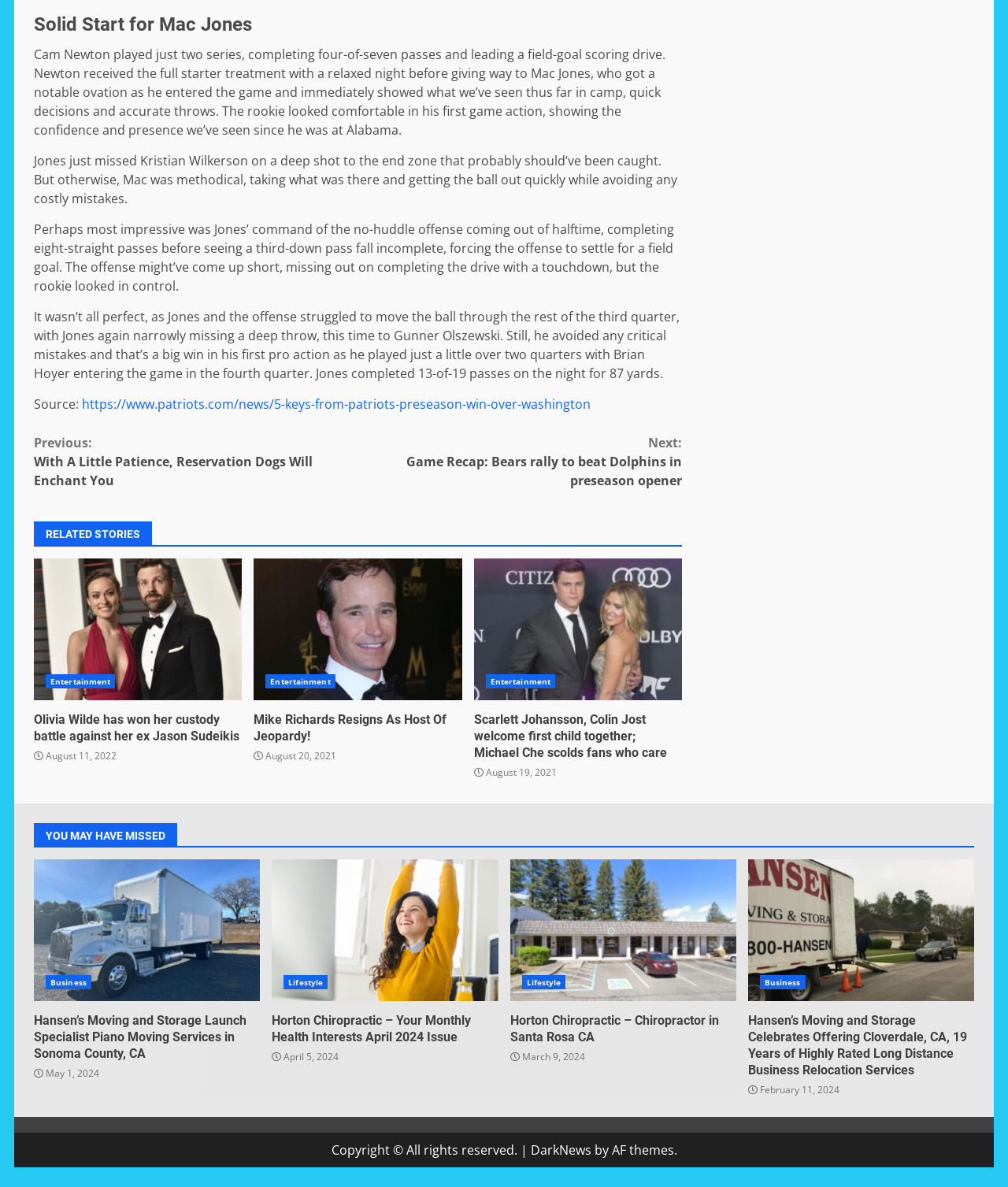Please identify the bounding box coordinates of the element that needs to be clicked to execute the following command: "Select a deck interpretation from the dropdown". Provide the bounding box using four float numbers between 0 and 1, formatted as [left, top, right, bottom].

None